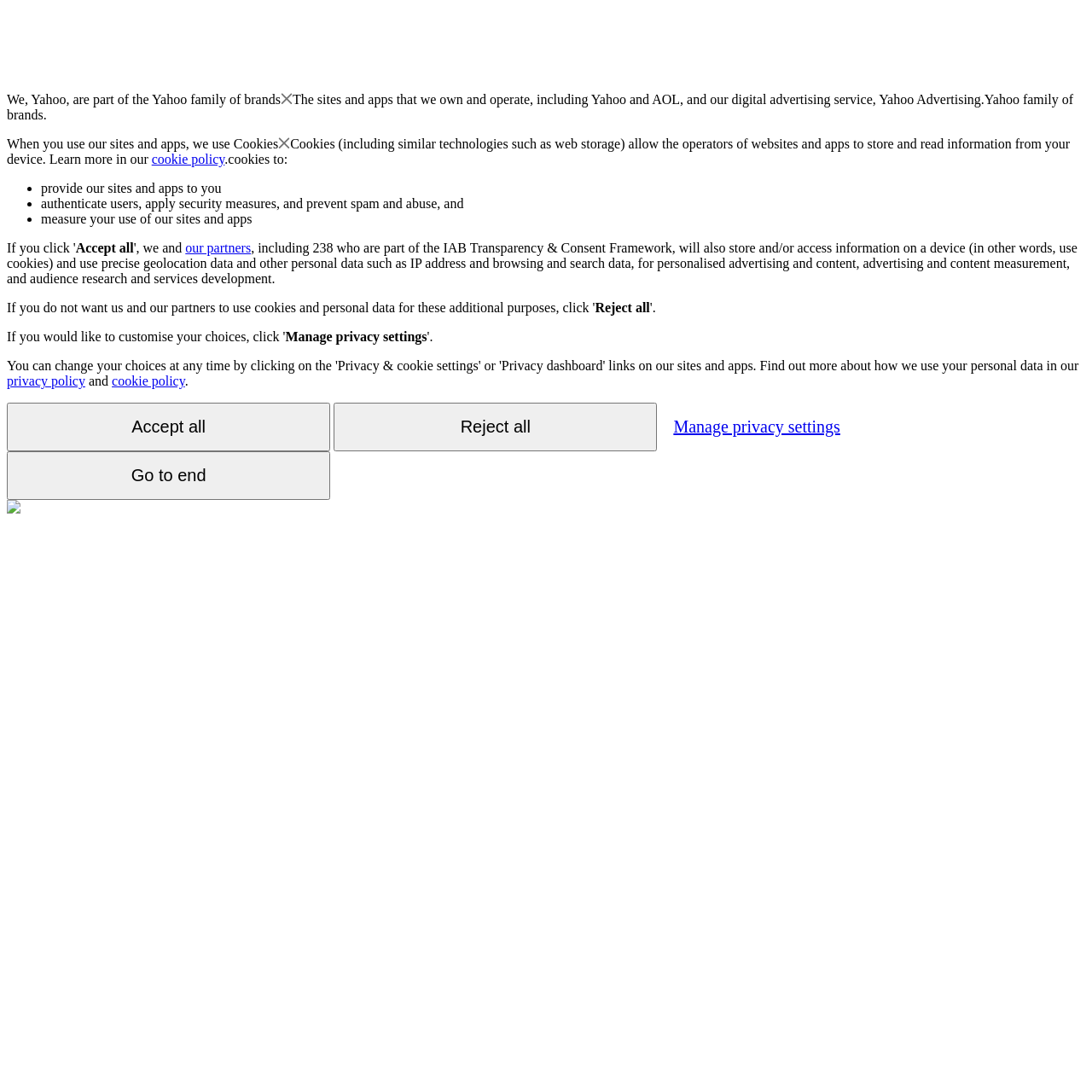What is the purpose of cookies according to the webpage?
From the image, provide a succinct answer in one word or a short phrase.

Provide sites and apps